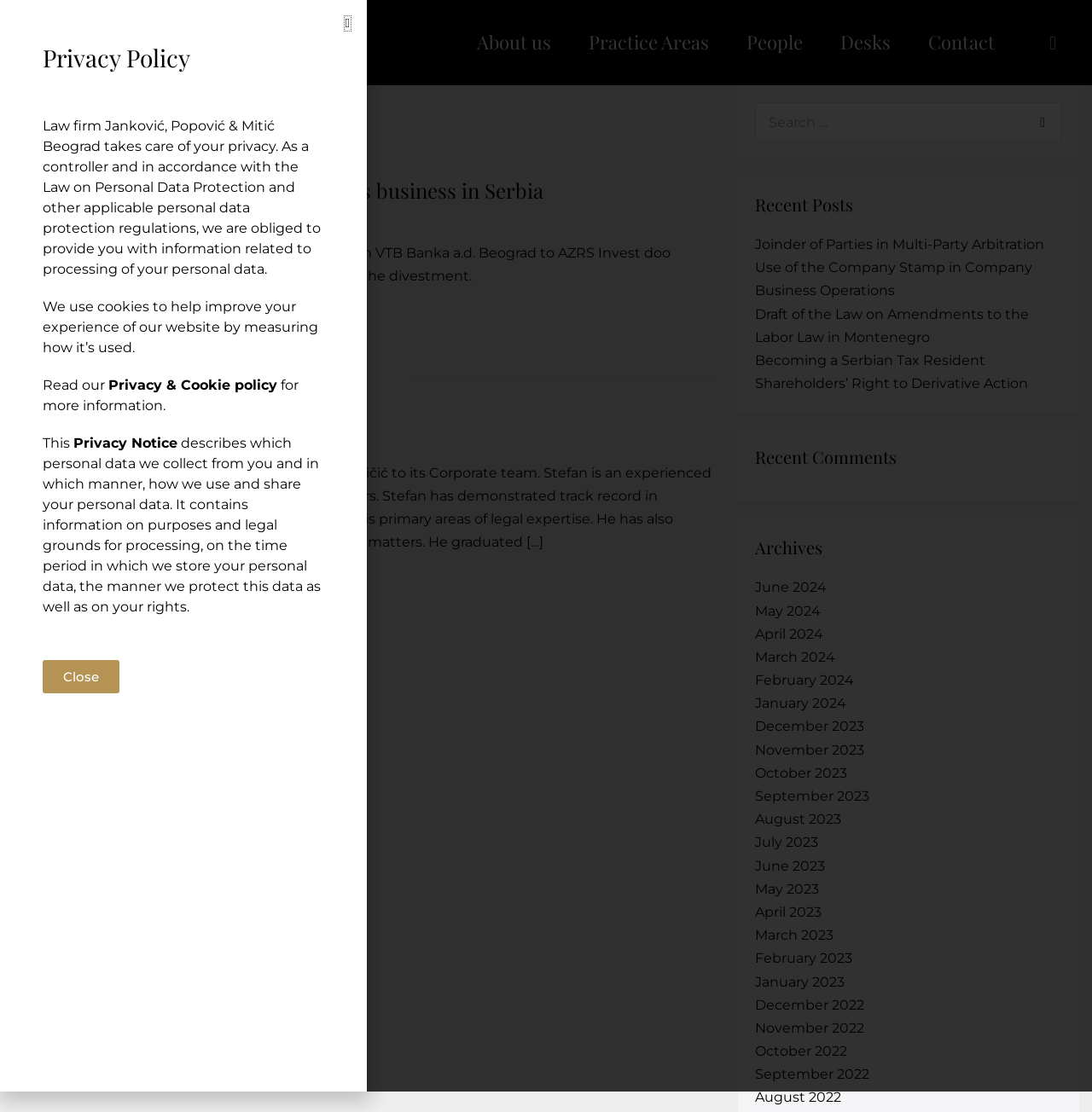Identify the main heading of the webpage and provide its text content.

Month: July 2018